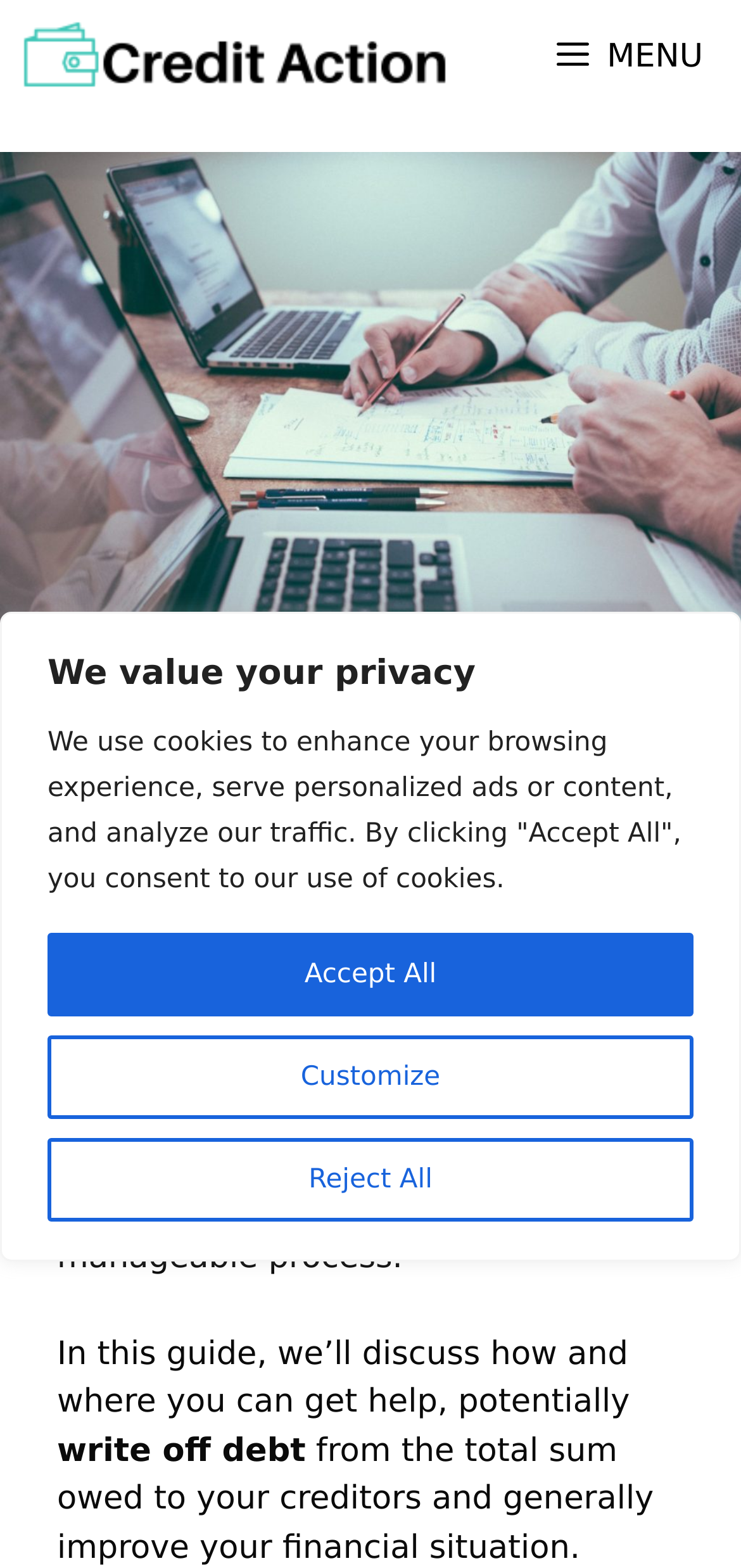Please provide the bounding box coordinates in the format (top-left x, top-left y, bottom-right x, bottom-right y). Remember, all values are floating point numbers between 0 and 1. What is the bounding box coordinate of the region described as: Reject All

[0.064, 0.726, 0.936, 0.779]